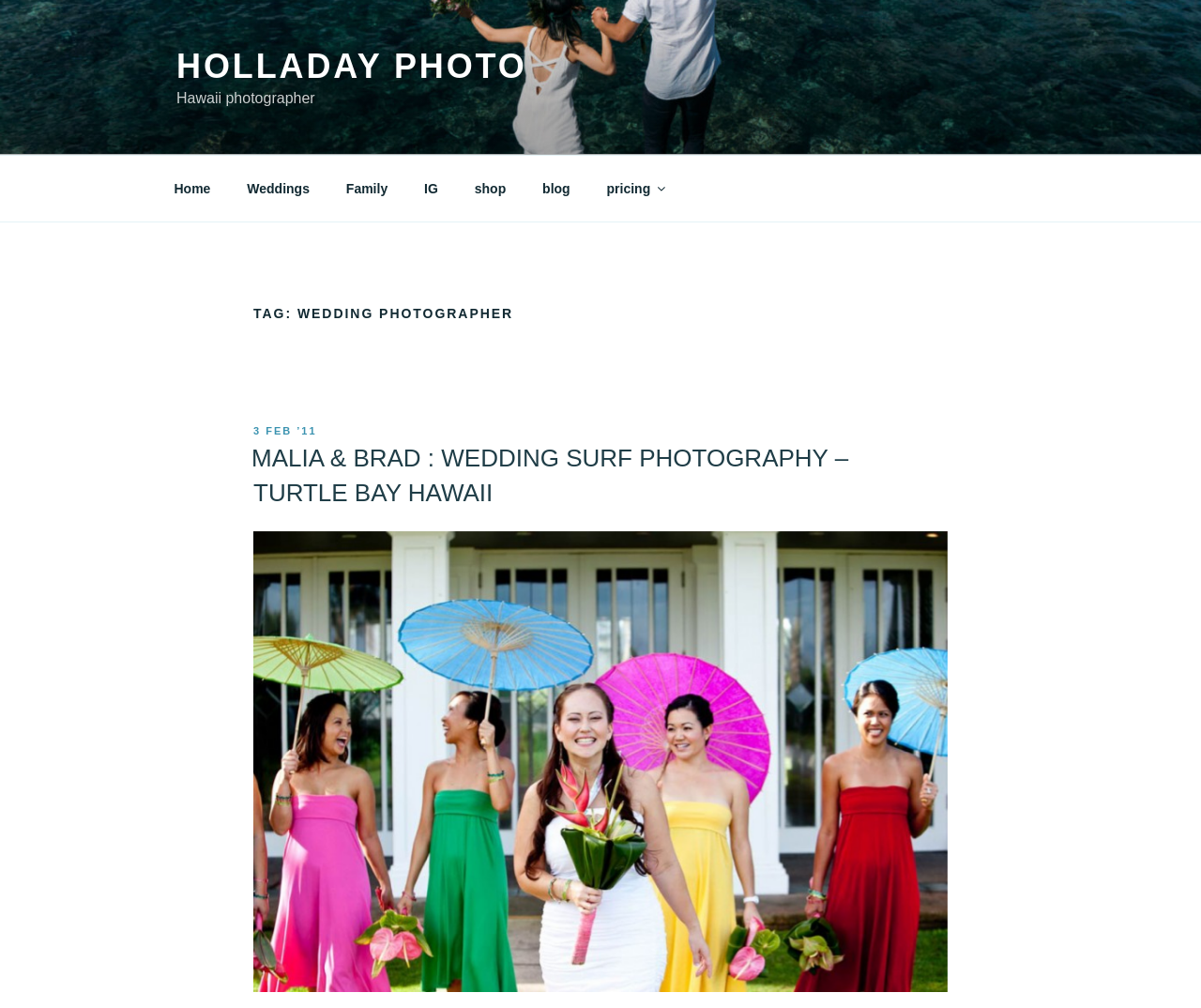Can you identify the bounding box coordinates of the clickable region needed to carry out this instruction: 'go to home page'? The coordinates should be four float numbers within the range of 0 to 1, stated as [left, top, right, bottom].

[0.131, 0.164, 0.189, 0.21]